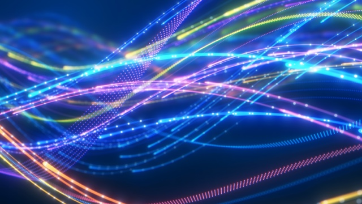Based on what you see in the screenshot, provide a thorough answer to this question: What is the background color of the image?

The image features an abstract representation of dynamic, swirling lines in vibrant hues of blue, yellow, and purple against a deep blue background. The background color of the image is deep blue, which provides a striking contrast to the vibrant colors used in the design.